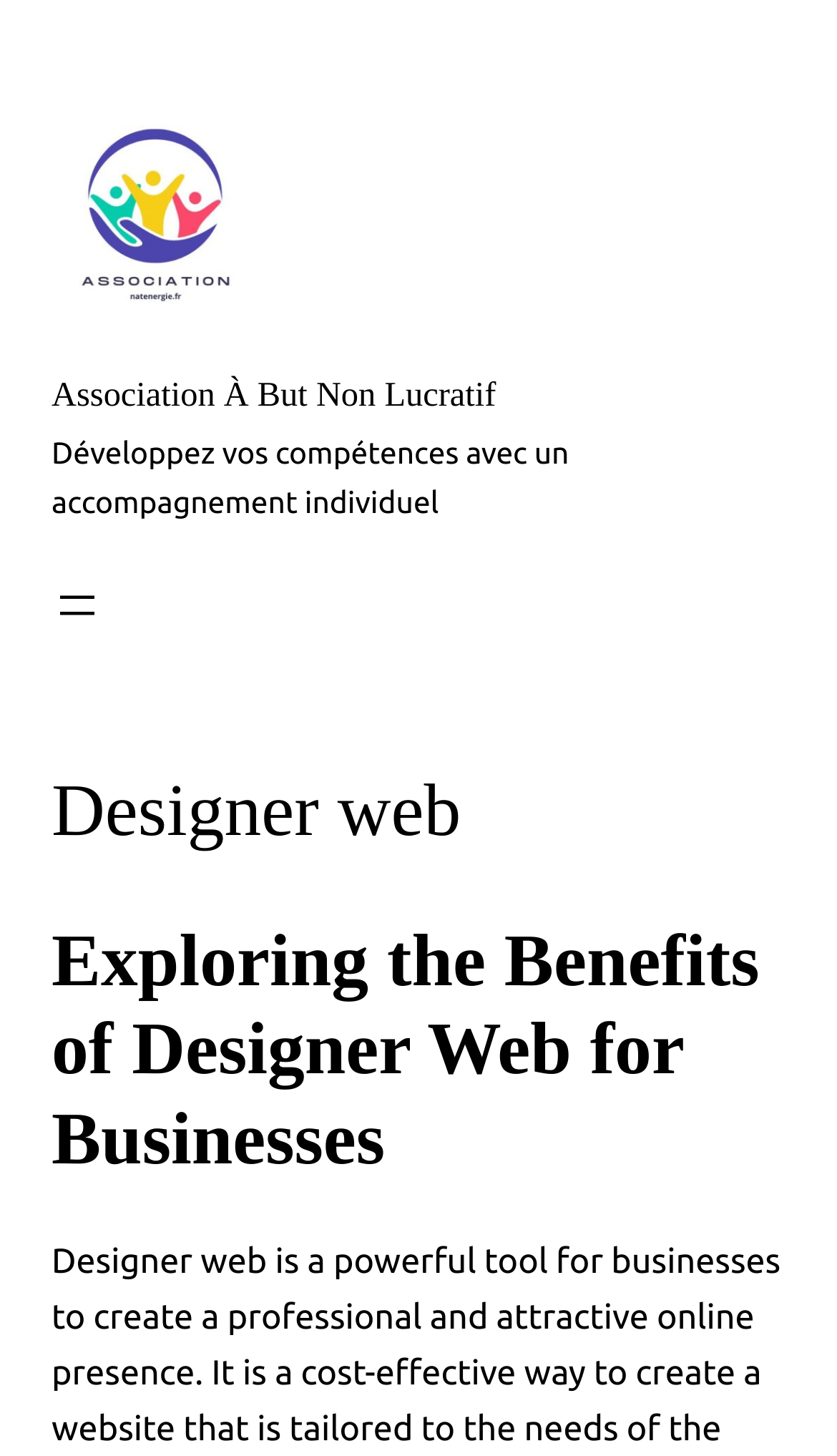Show the bounding box coordinates for the HTML element as described: "aria-label="Ouvrir le menu"".

[0.062, 0.398, 0.123, 0.433]